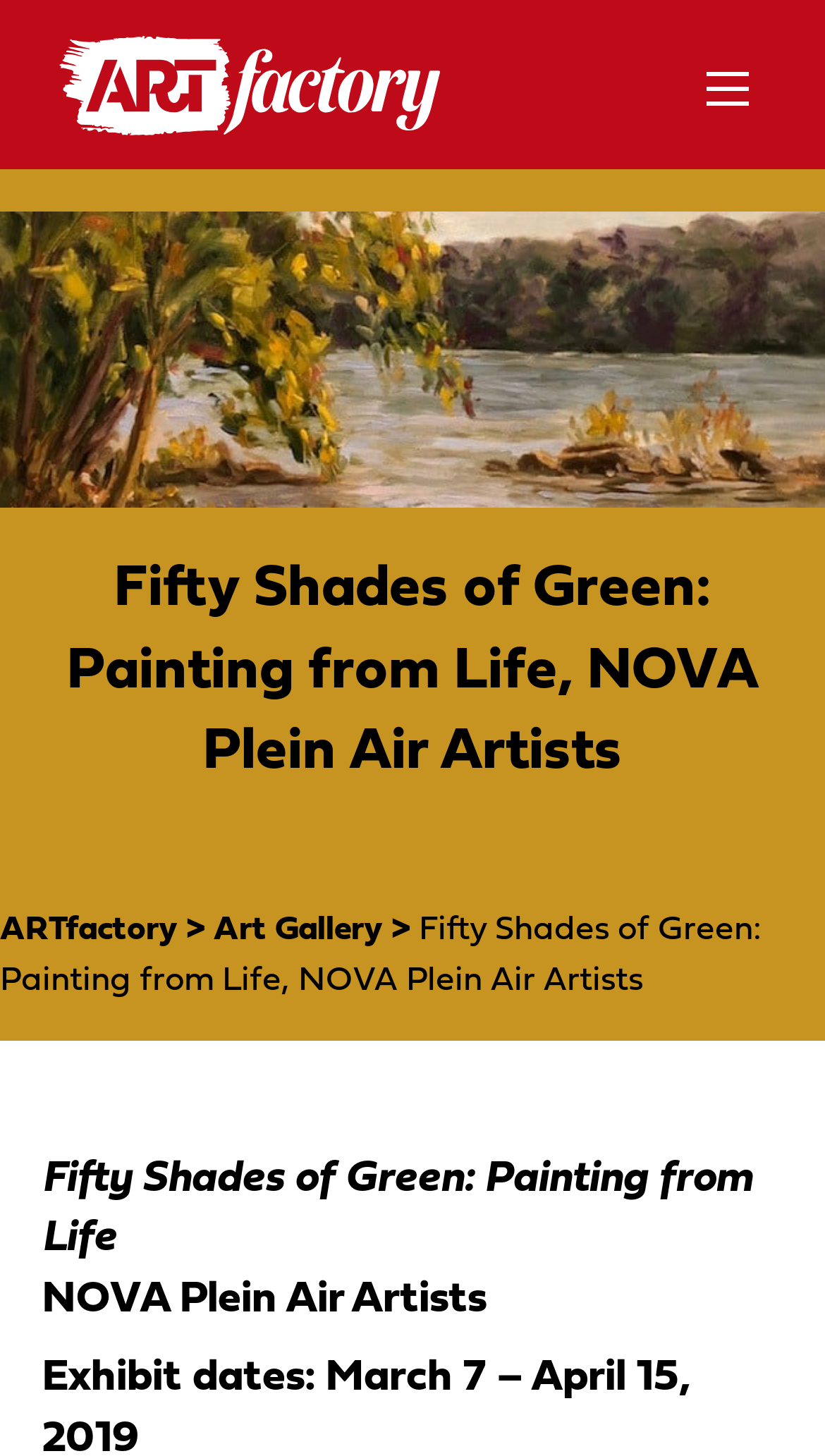What is the duration of the exhibition?
Answer the question with detailed information derived from the image.

The duration of the exhibition can be found in the main content section of the webpage, where it says 'Exhibit dates: March 7 – April 15, 2019'.